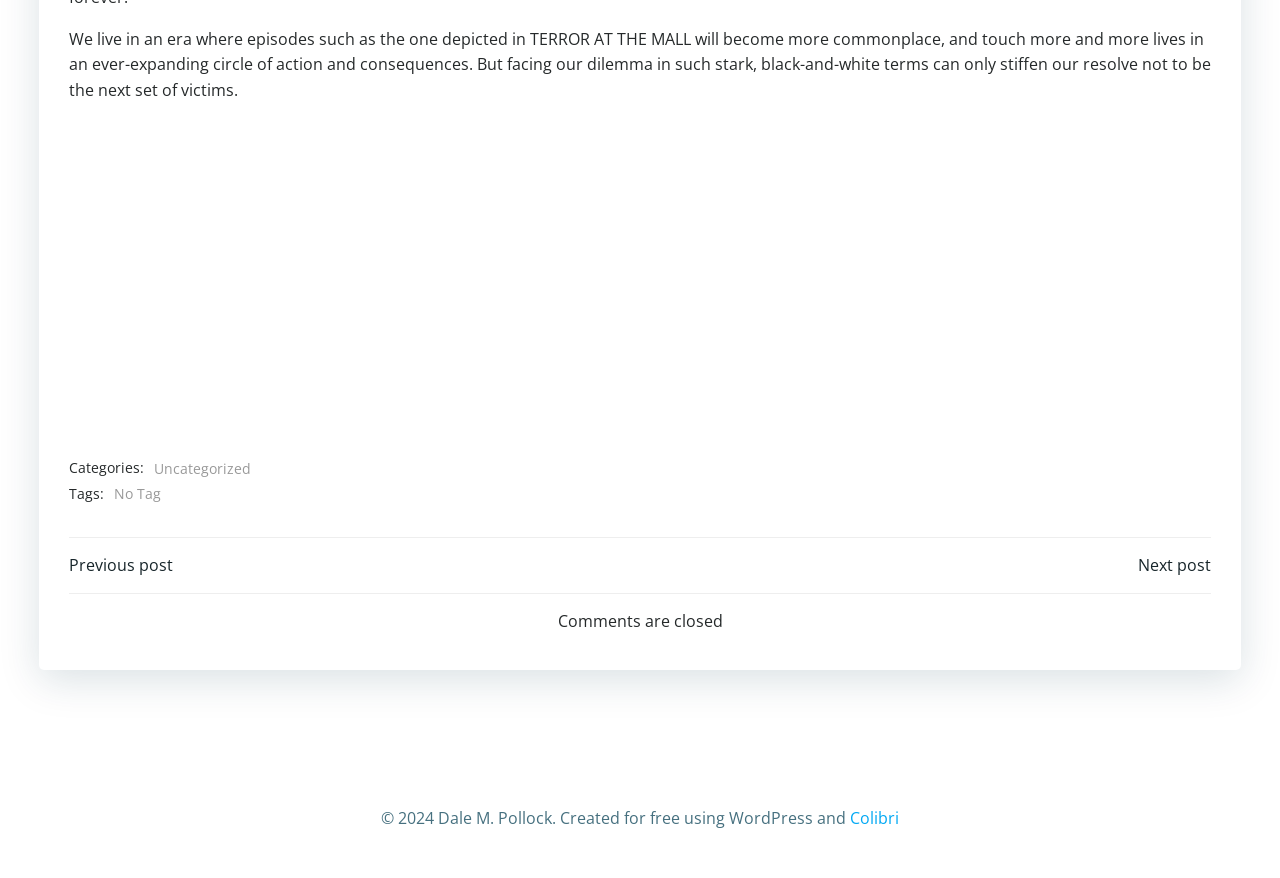Please find the bounding box coordinates of the element that you should click to achieve the following instruction: "Go to previous post". The coordinates should be presented as four float numbers between 0 and 1: [left, top, right, bottom].

[0.054, 0.63, 0.135, 0.657]